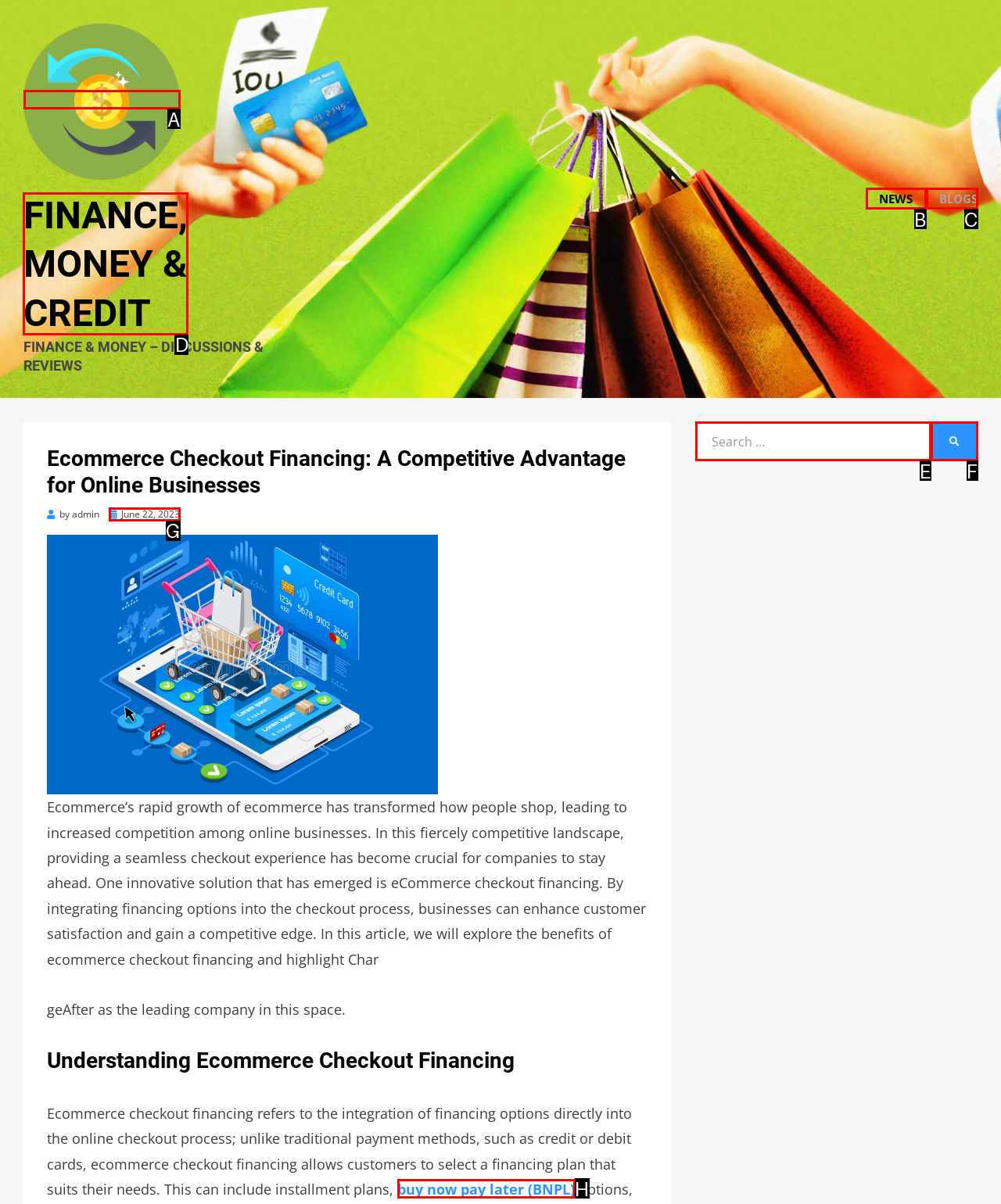Which UI element should be clicked to perform the following task: Click on the 'FINANCE, MONEY & CREDIT' link? Answer with the corresponding letter from the choices.

D